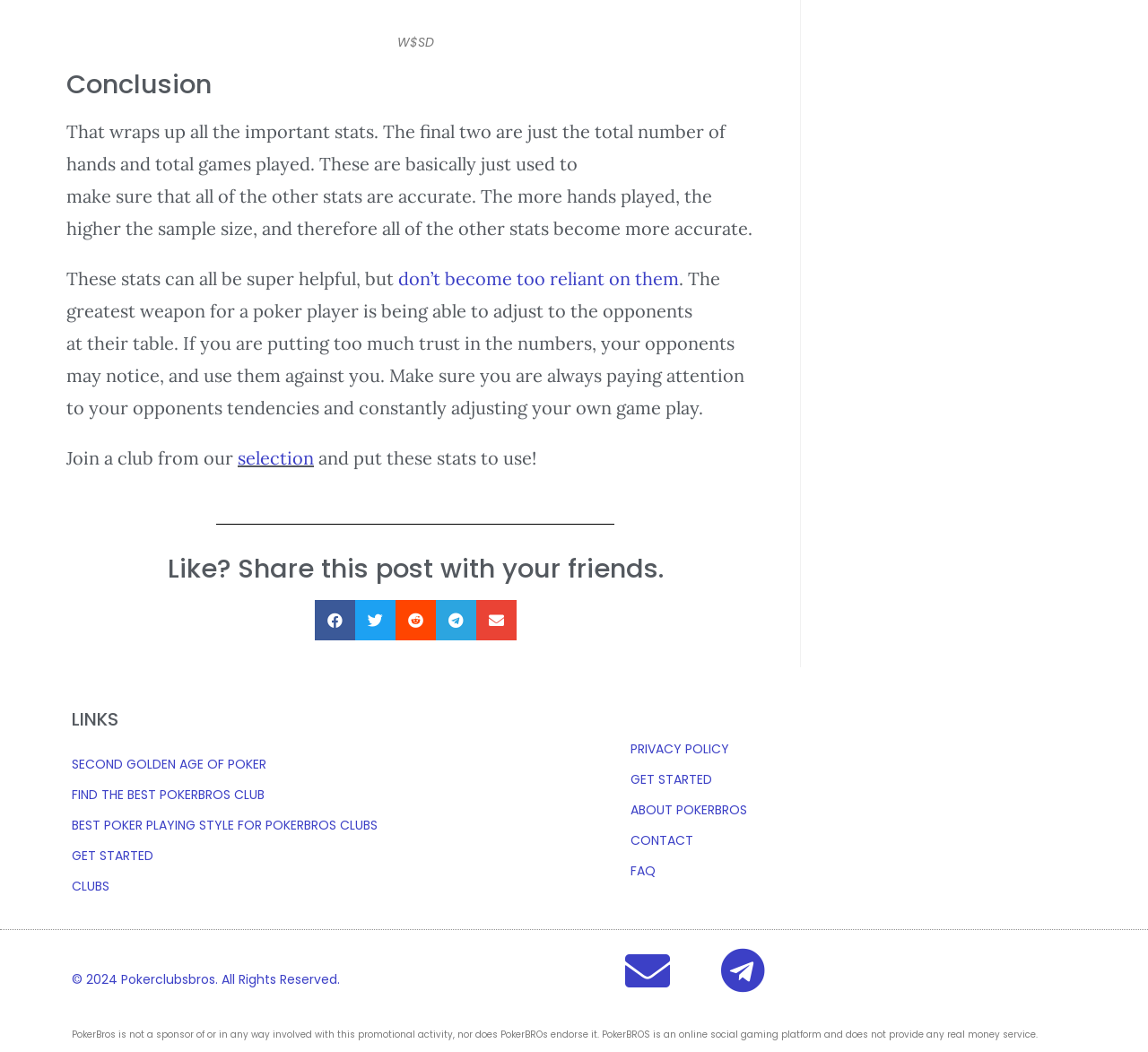Indicate the bounding box coordinates of the clickable region to achieve the following instruction: "Click the 'PRIVACY POLICY' link."

[0.549, 0.703, 0.635, 0.721]